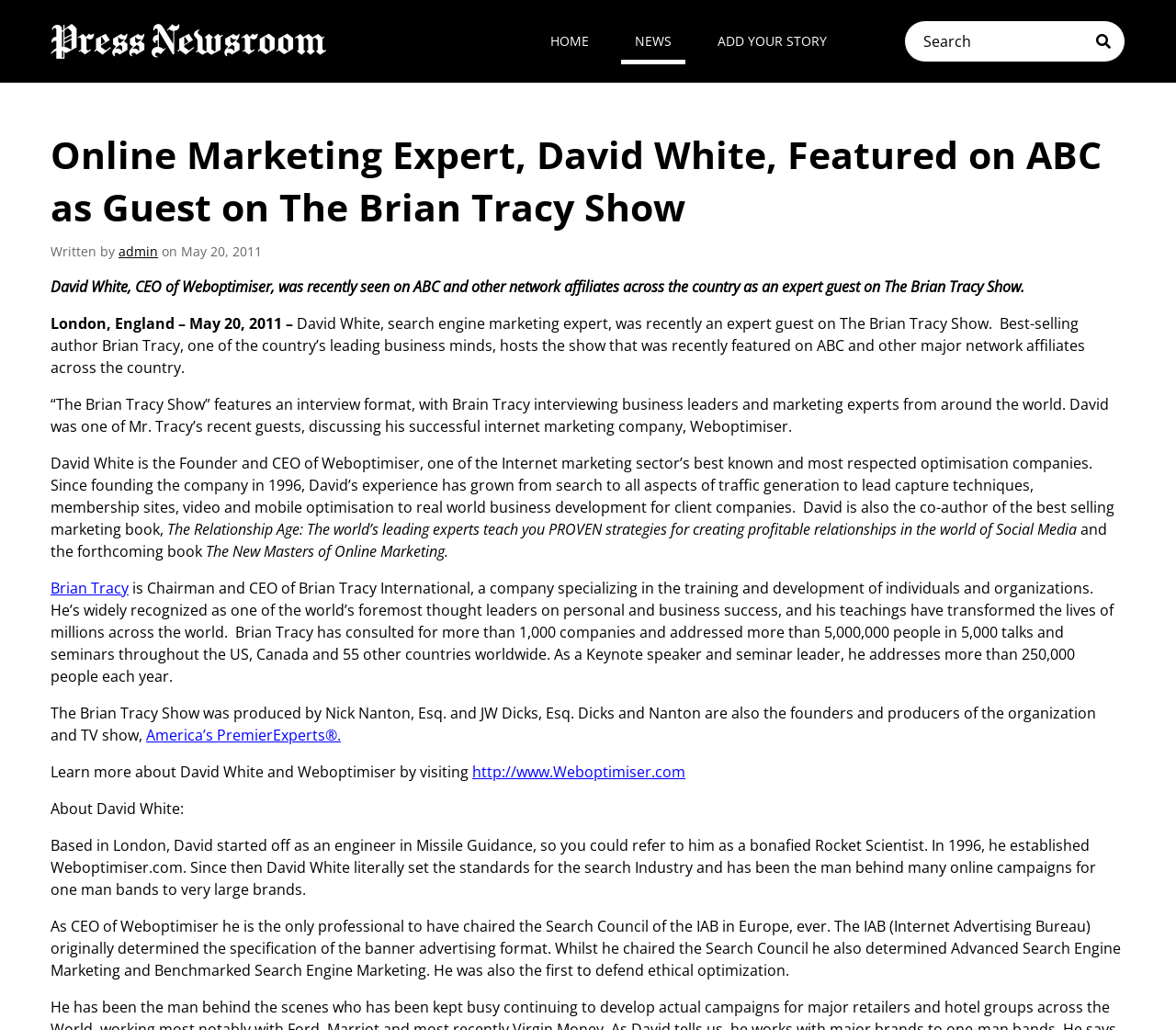Please locate the bounding box coordinates of the element's region that needs to be clicked to follow the instruction: "Go to HOME page". The bounding box coordinates should be provided as four float numbers between 0 and 1, i.e., [left, top, right, bottom].

[0.448, 0.018, 0.52, 0.062]